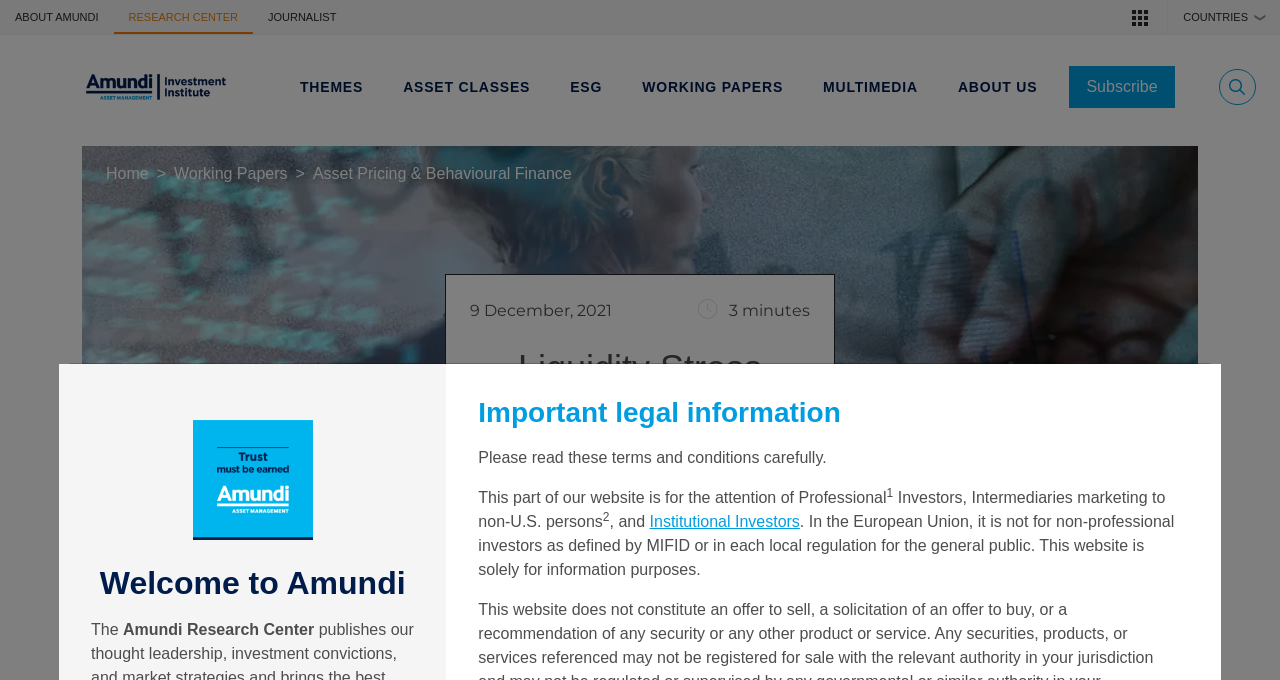Can you pinpoint the bounding box coordinates for the clickable element required for this instruction: "Click Institutional Investors"? The coordinates should be four float numbers between 0 and 1, i.e., [left, top, right, bottom].

[0.507, 0.754, 0.625, 0.779]